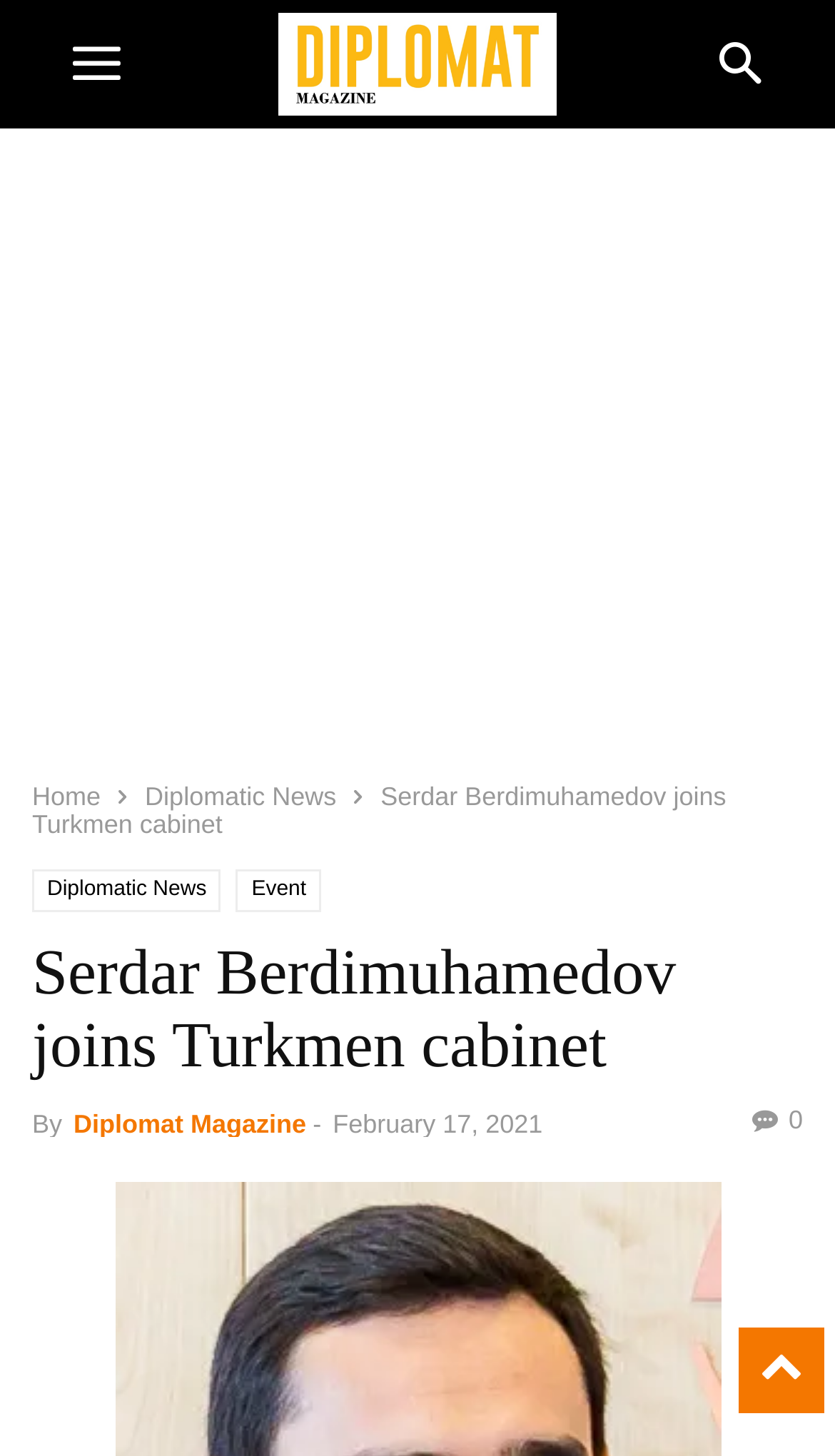Using the given description, provide the bounding box coordinates formatted as (top-left x, top-left y, bottom-right x, bottom-right y), with all values being floating point numbers between 0 and 1. Description: Diplomat Magazine

[0.088, 0.762, 0.367, 0.782]